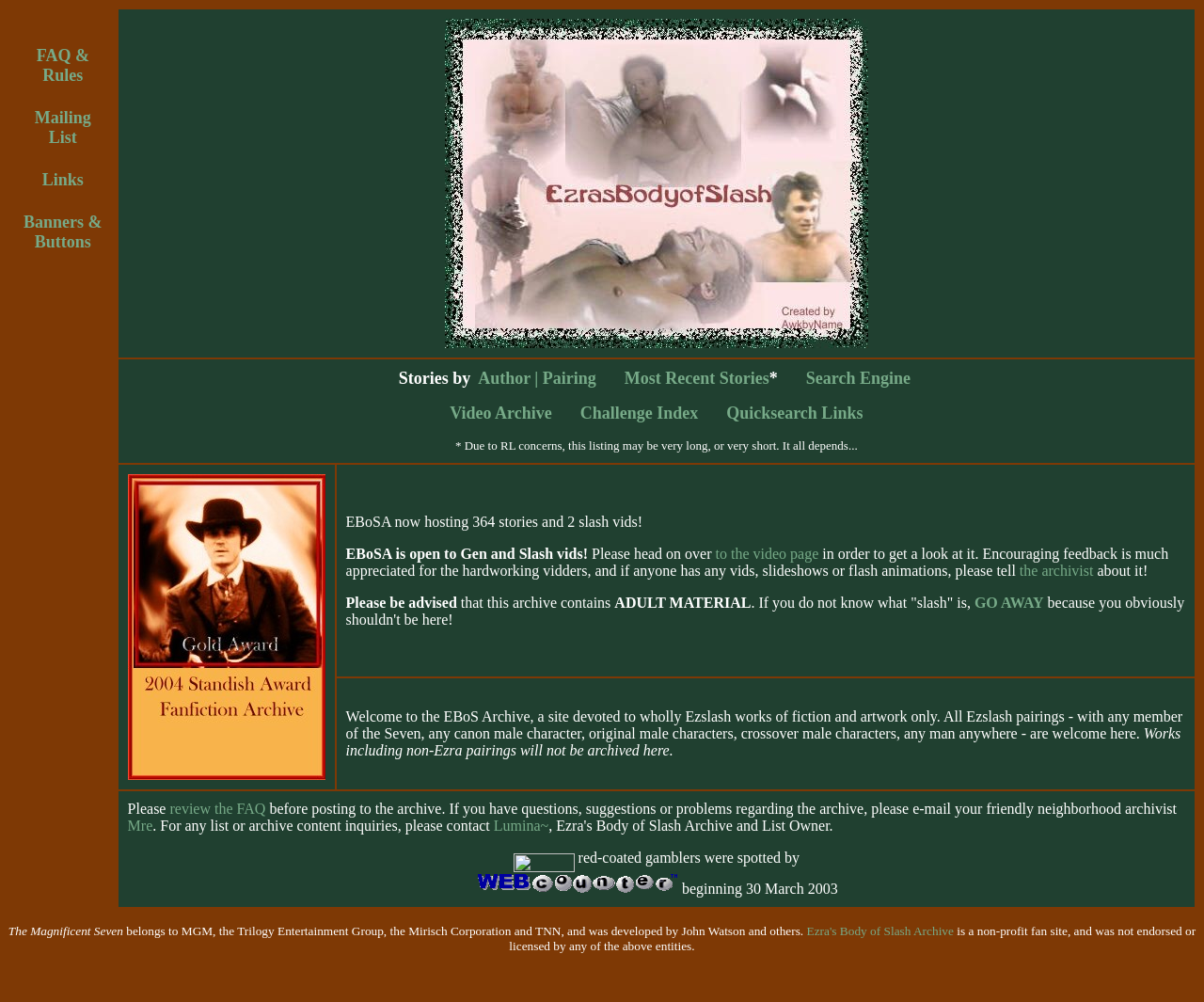Refer to the screenshot and answer the following question in detail:
How many stories are hosted on the archive?

The number of stories hosted on the archive can be found in the third row of the table, where it is mentioned that 'EBoSA now hosting 364 stories and 2 slash vids!'.